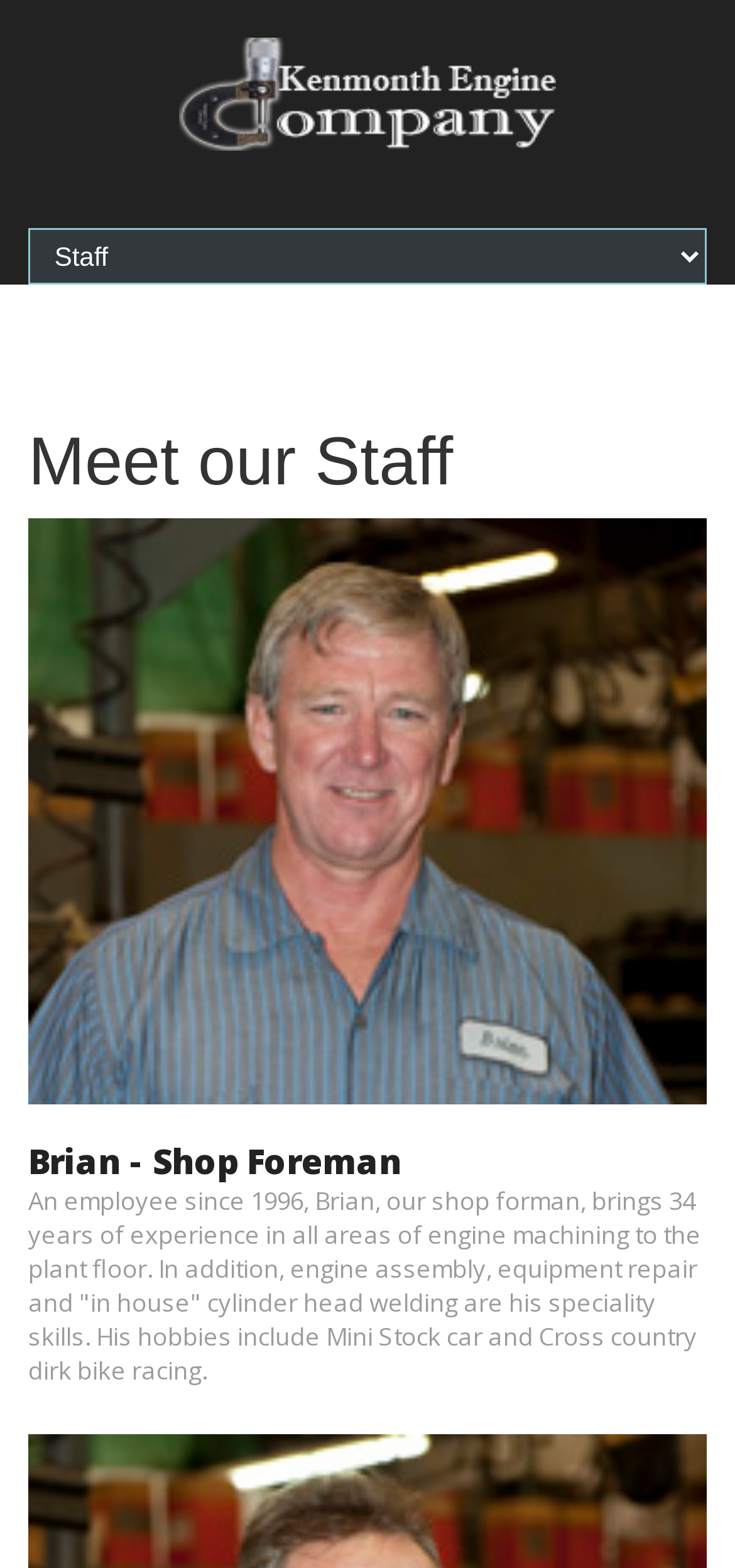What is the hobby of Brian? Using the information from the screenshot, answer with a single word or phrase.

Mini Stock car racing